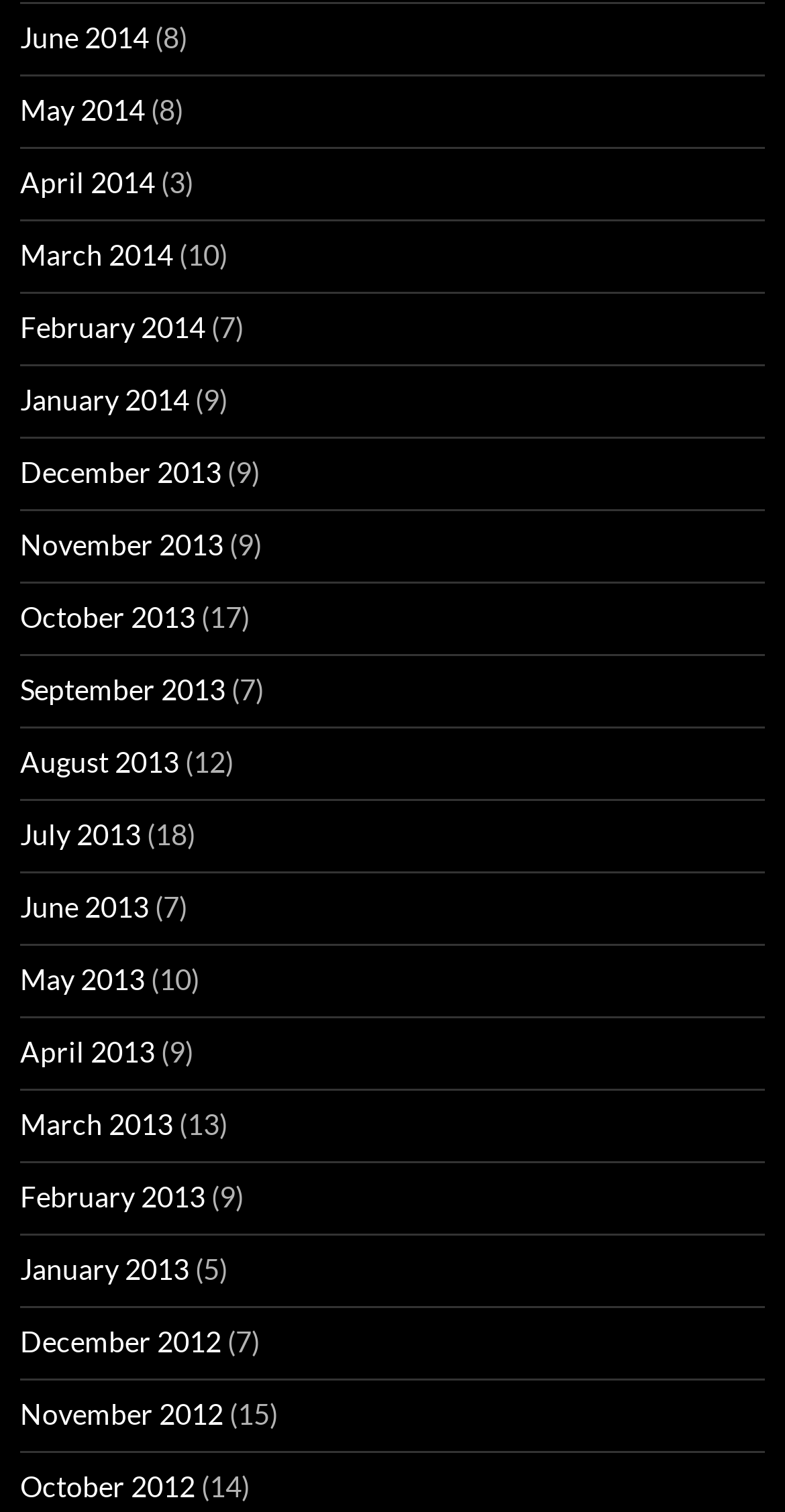Find the bounding box coordinates of the area to click in order to follow the instruction: "view April 2014".

[0.026, 0.11, 0.197, 0.132]